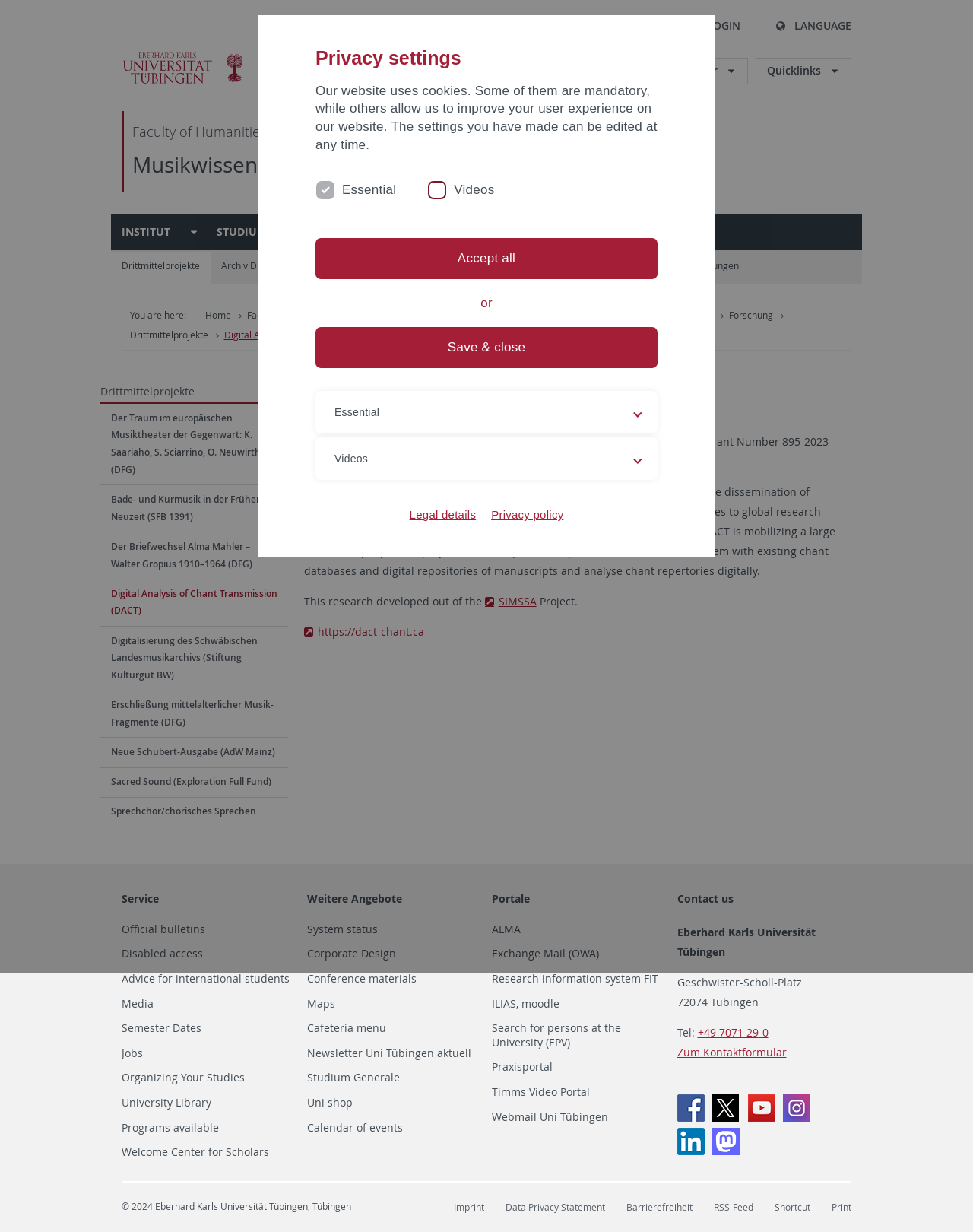Answer in one word or a short phrase: 
What is the name of the research project that this project developed out of?

SIMSSA